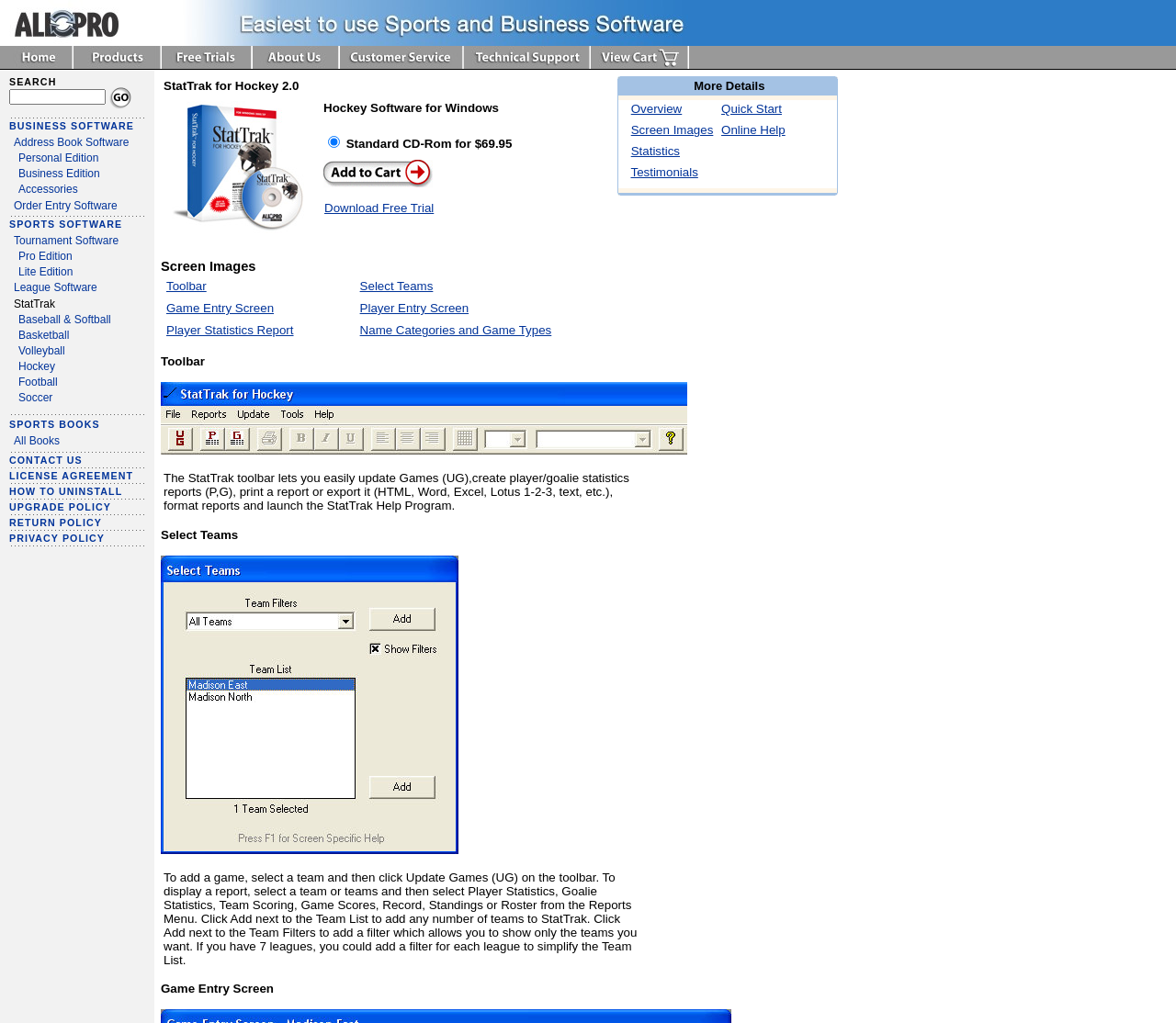Explain the webpage in detail.

The webpage is titled "StatTrak for Hockey Screen Images" and appears to be a website for a sports software company. At the top of the page, there is a navigation menu with links to "Home", "Products", "Free Trials", "About Us", "Customer Service", and "Technical Support". Each link has a corresponding image.

Below the navigation menu, there is a search bar with a "SEARCH" label and a submit button. The search bar is accompanied by several images and a textbox.

The main content of the page is divided into two sections. The left section has a list of links to different software products, including "BUSINESS SOFTWARE", "Address Book Software", "Personal Edition", "Business Edition", "Accessories", "Order Entry Software", "SPORTS SOFTWARE", "Tournament Software", "Pro Edition", "Lite Edition", "League Software", and "StatTrak". Each link has a corresponding image.

The right section of the page appears to be empty, with no visible content.

There are several images scattered throughout the page, including icons and logos. The overall layout is organized, with clear headings and concise text.